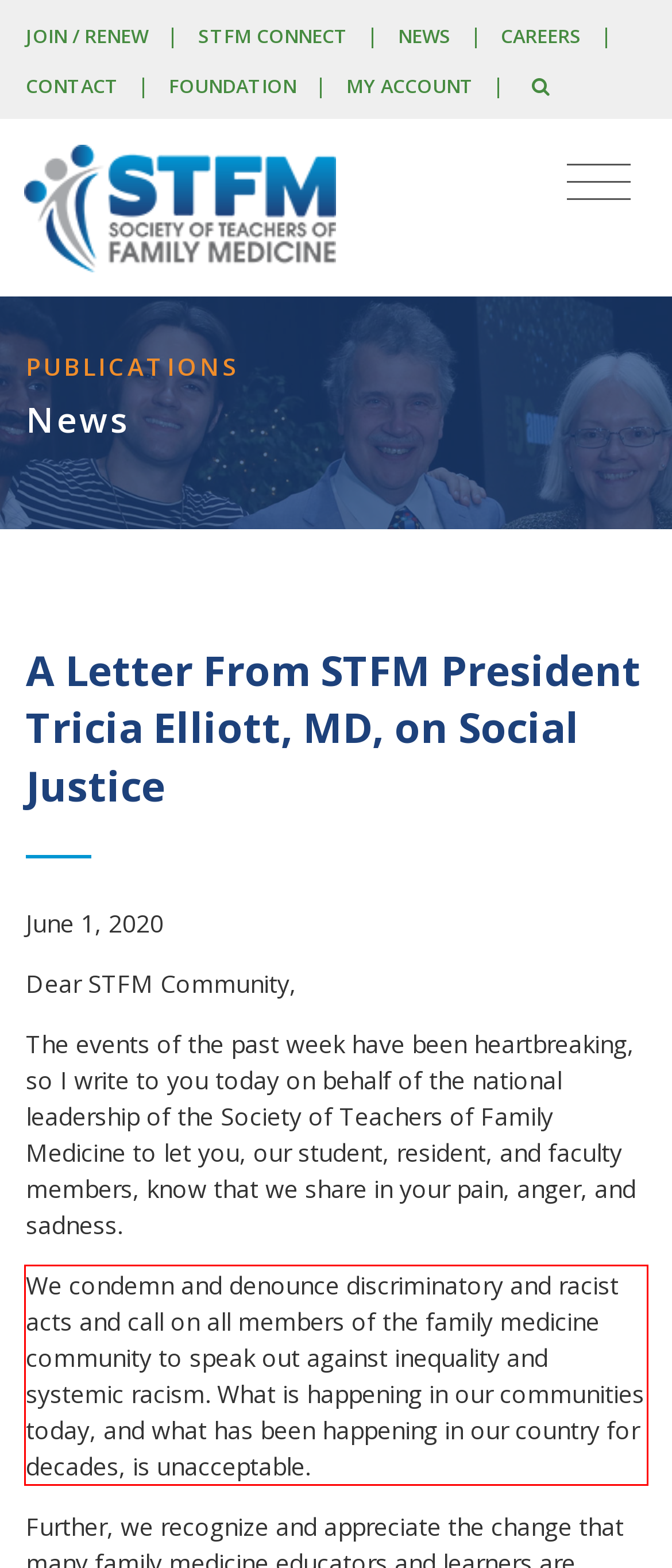Given a screenshot of a webpage with a red bounding box, please identify and retrieve the text inside the red rectangle.

We condemn and denounce discriminatory and racist acts and call on all members of the family medicine community to speak out against inequality and systemic racism. What is happening in our communities today, and what has been happening in our country for decades, is unacceptable.